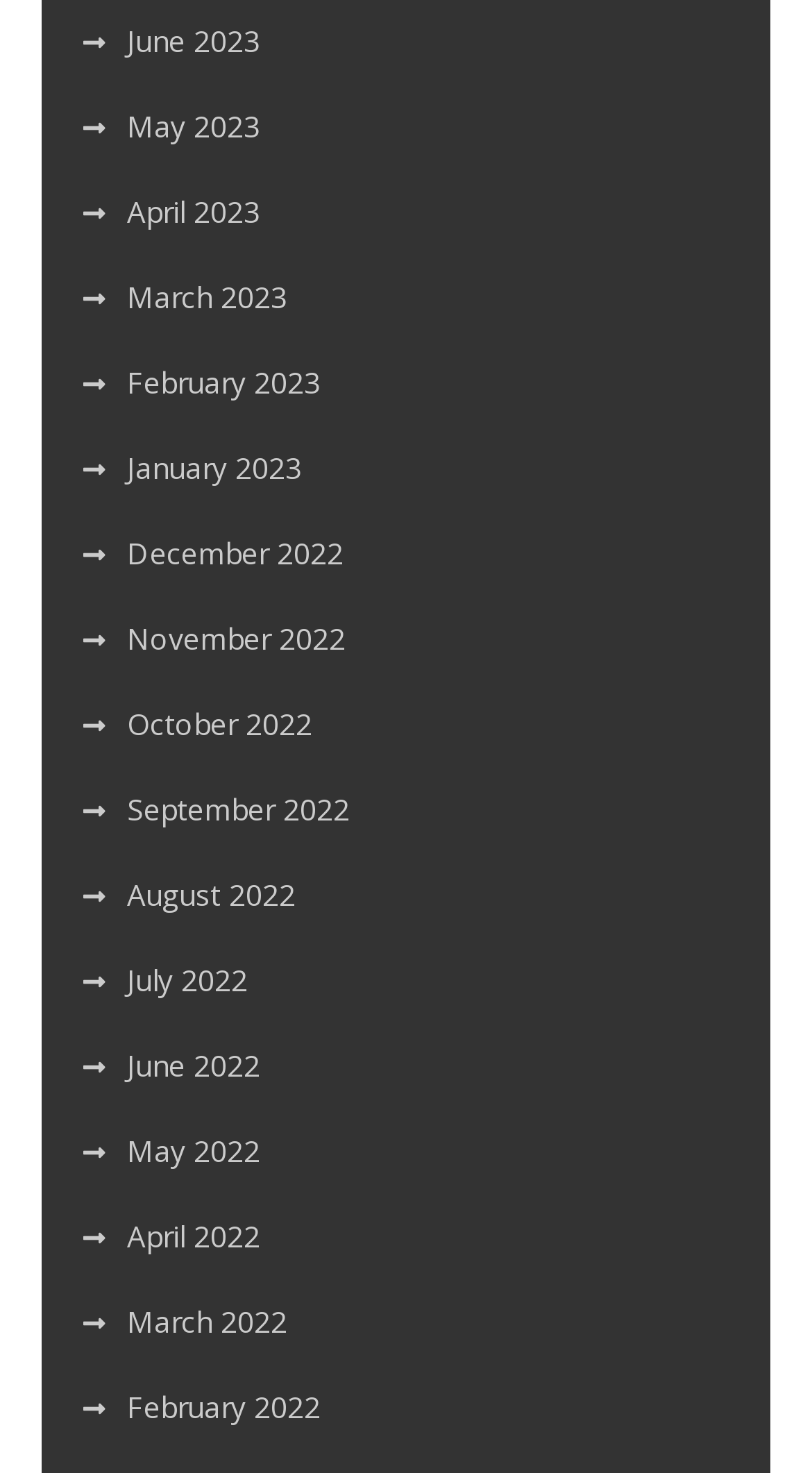Pinpoint the bounding box coordinates of the clickable element needed to complete the instruction: "view February 2022". The coordinates should be provided as four float numbers between 0 and 1: [left, top, right, bottom].

[0.156, 0.941, 0.395, 0.968]